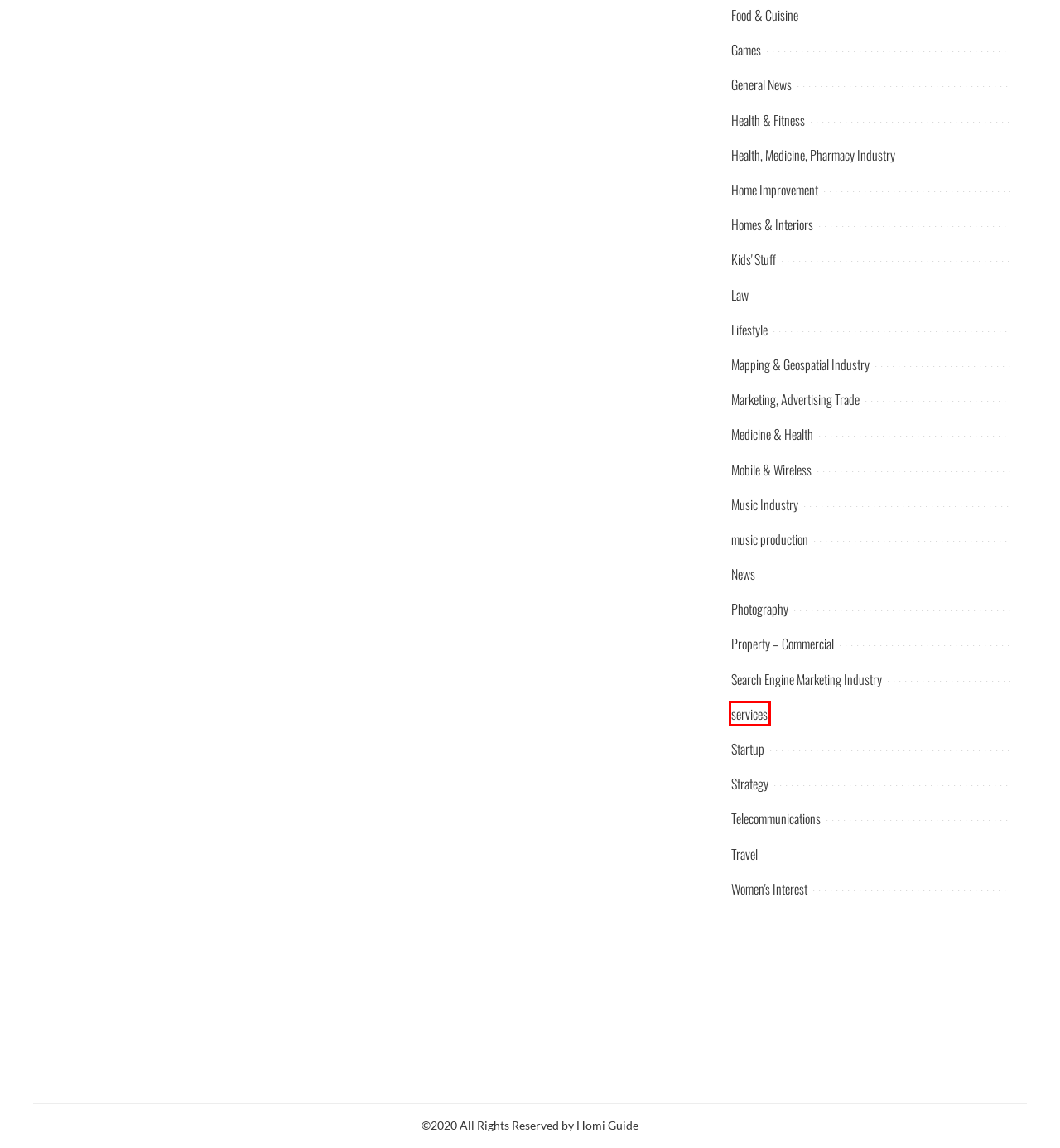You have a screenshot of a webpage with a red rectangle bounding box around an element. Identify the best matching webpage description for the new page that appears after clicking the element in the bounding box. The descriptions are:
A. Homes & Interiors Archives - News Ethnic
B. music production Archives - News Ethnic
C. Law Archives - News Ethnic
D. Medicine & Health Archives - News Ethnic
E. Home - Homi Guide
F. services Archives - News Ethnic
G. Kids' Stuff Archives - News Ethnic
H. Mobile & Wireless Archives - News Ethnic

F